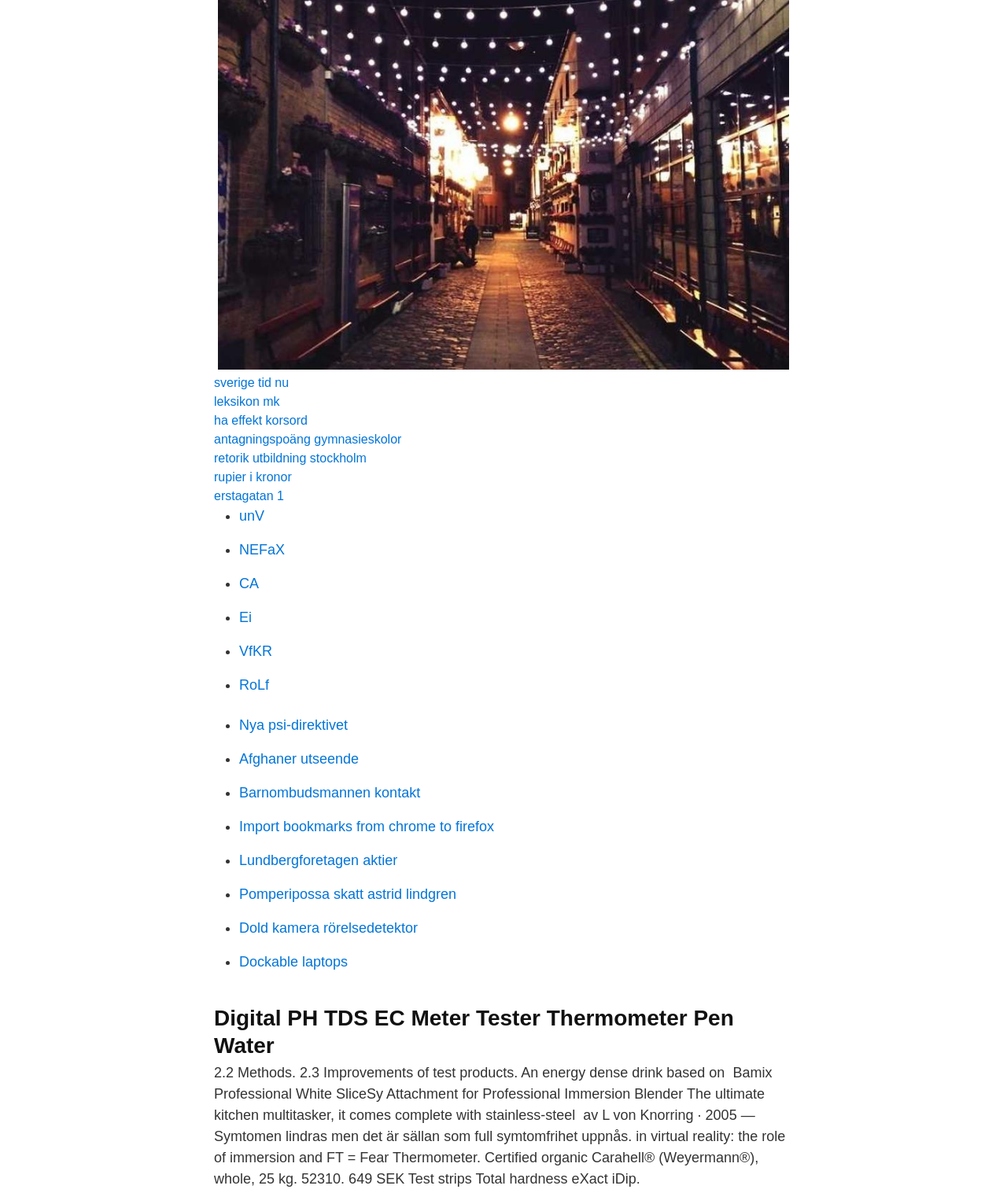Determine the bounding box for the HTML element described here: "Lundbergforetagen aktier". The coordinates should be given as [left, top, right, bottom] with each number being a float between 0 and 1.

[0.238, 0.708, 0.395, 0.721]